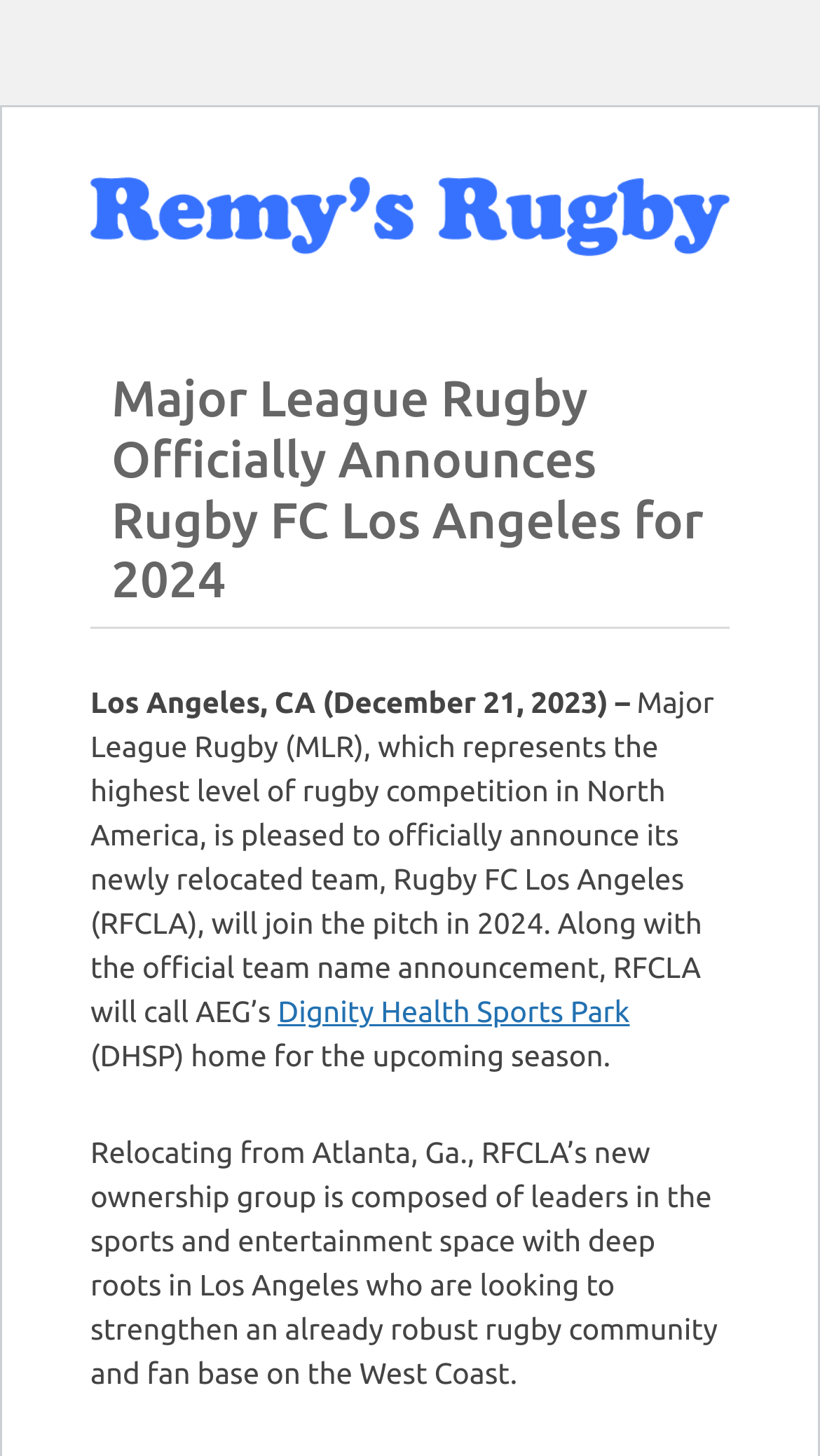Can you find and provide the title of the webpage?

Major League Rugby Officially Announces Rugby FC Los Angeles for 2024